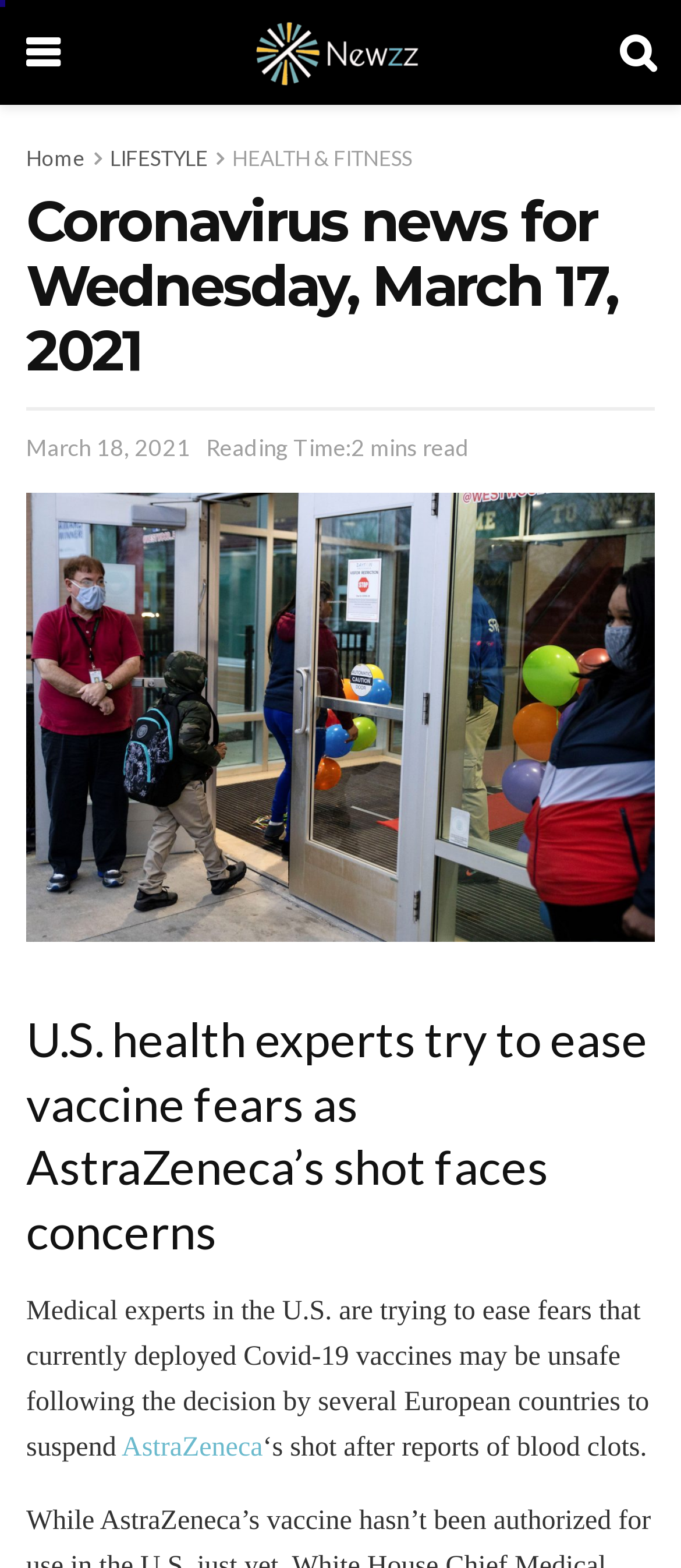What is the reading time of the article?
Examine the image closely and answer the question with as much detail as possible.

The reading time of the article can be found by looking at the text 'Reading Time:2 mins read' below the date of the article.